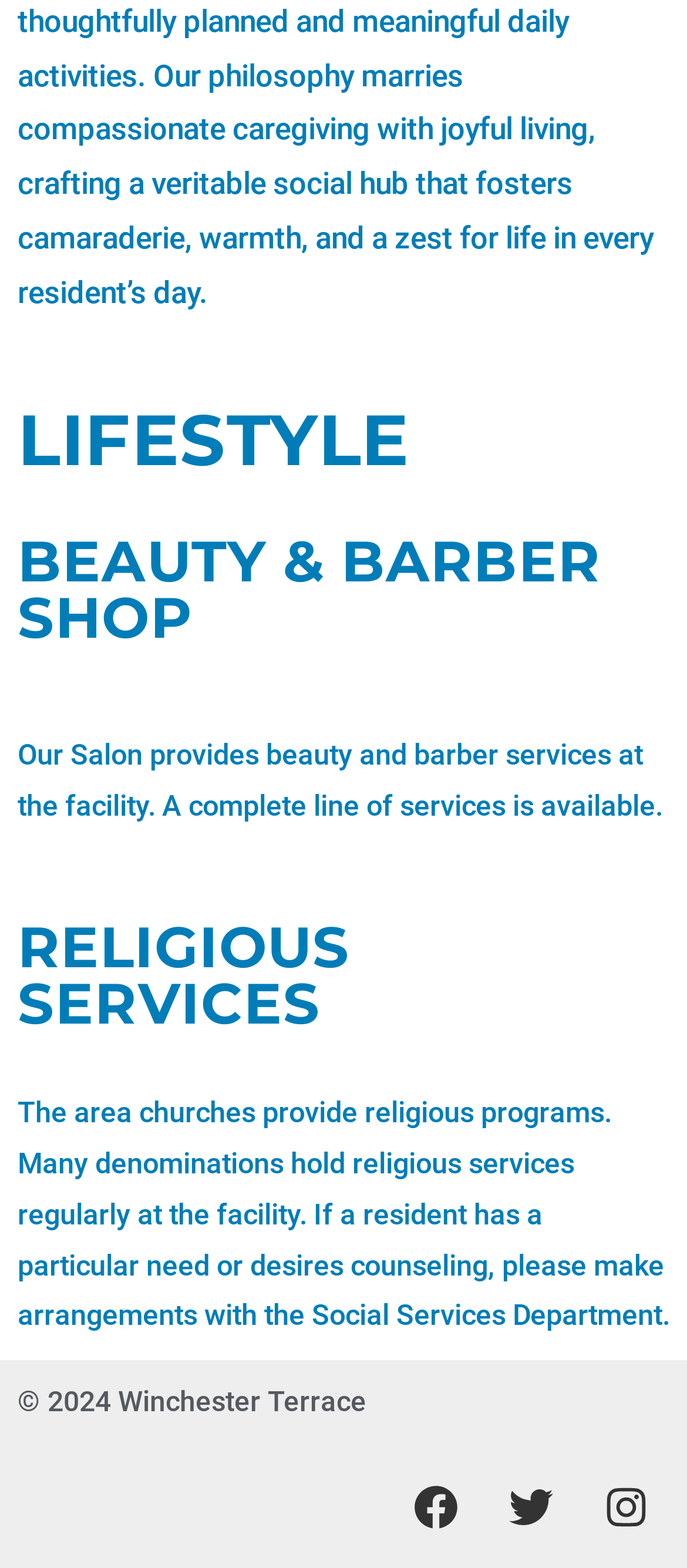Provide the bounding box for the UI element matching this description: "Full Site".

None